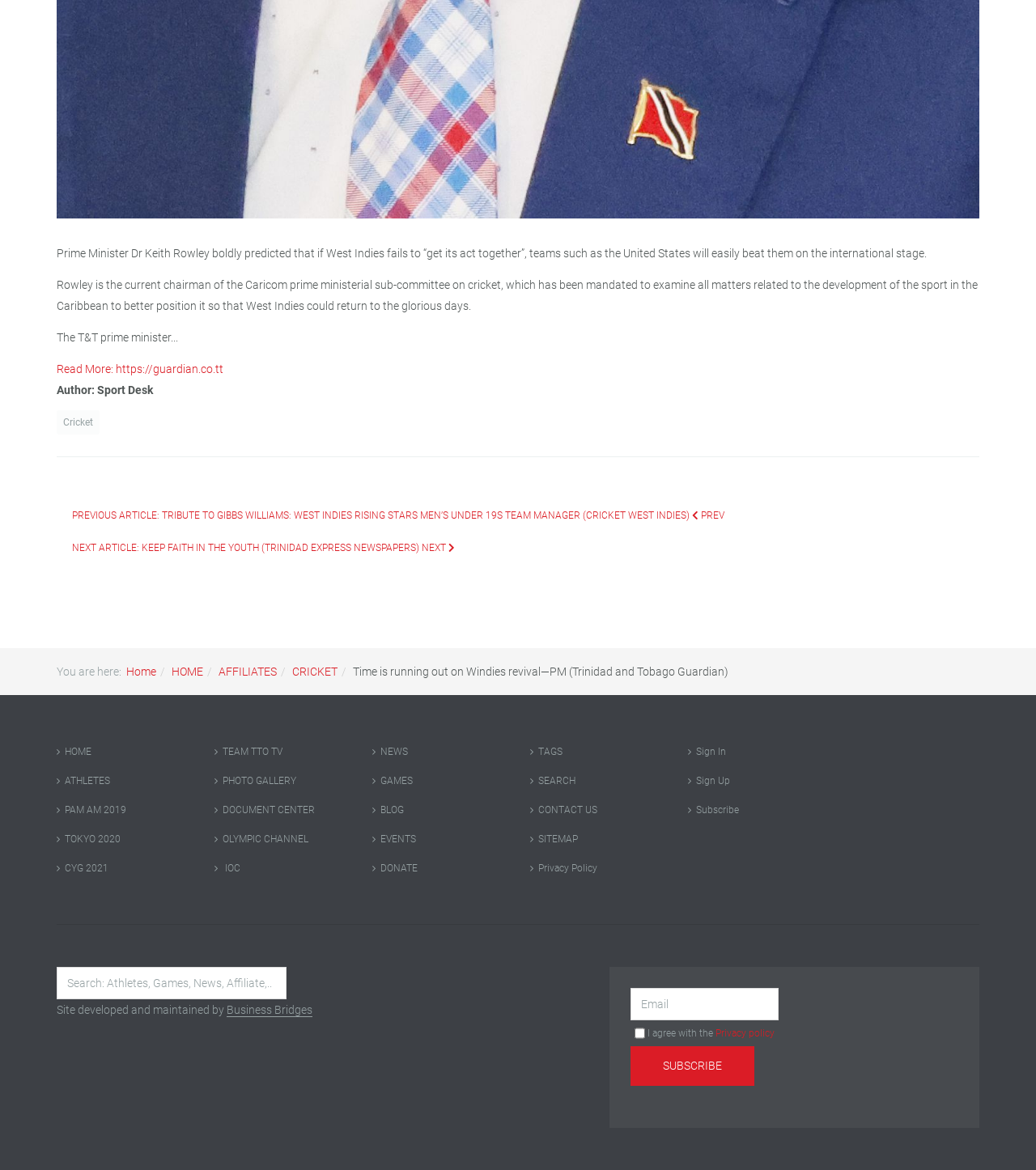What is the topic of the latest article?
Please provide a comprehensive answer based on the visual information in the image.

The latest article is about cricket, as indicated by the text 'Time is running out on Windies revival—PM (Trinidad and Tobago Guardian)' and the link 'Cricket' above it.